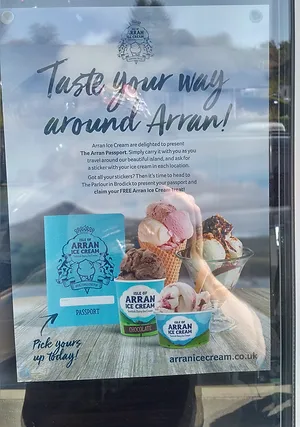Provide a rich and detailed narrative of the image.

The image showcases an inviting promotional poster for Arran Ice Cream, featuring the slogan "Taste your way around Arran!" The design highlights the "Arran Passport," a fun initiative encouraging customers to sample various ice creams available at local parlours. The poster includes vibrant illustrations of ice cream cones stacked with a variety of flavors, including chocolate, strawberry, and a rich brown option, possibly representing another delicious variation.

In the corner, the poster mentions how to claim a free Arran ice cream passport, urging viewers to "Pick yours up today!" accompanied by the URL "arranicecream.co.uk" for more information. This eye-catching advertisement effectively draws attention to the local ice cream offerings, enticing both residents and visitors to explore the flavors of Arran.